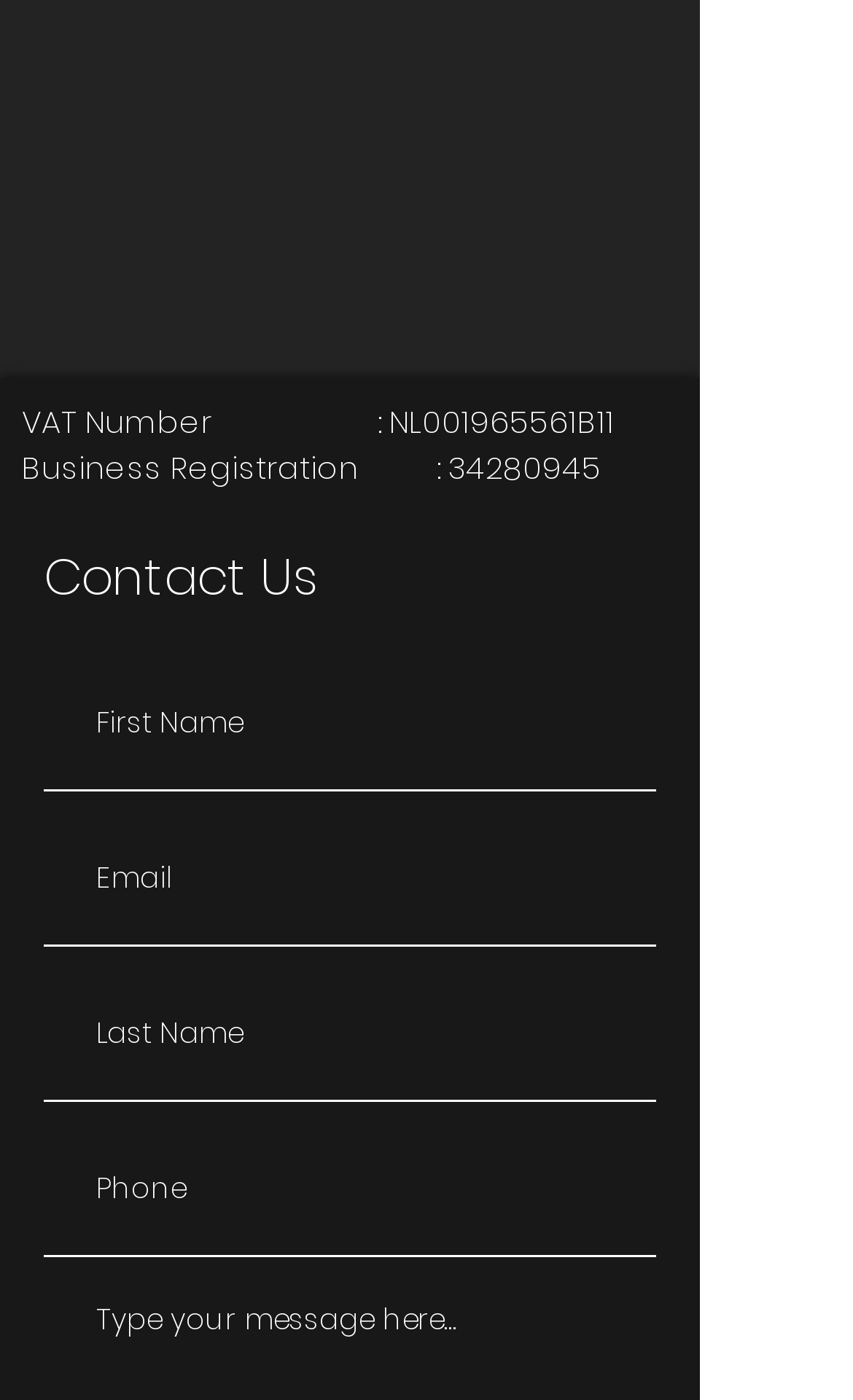From the details in the image, provide a thorough response to the question: Is the Email field required?

The Email field is one of the four text boxes in the 'Contact Us' section. It is labeled as 'Email' and has a required attribute, indicating that it must be filled in before submitting the form.